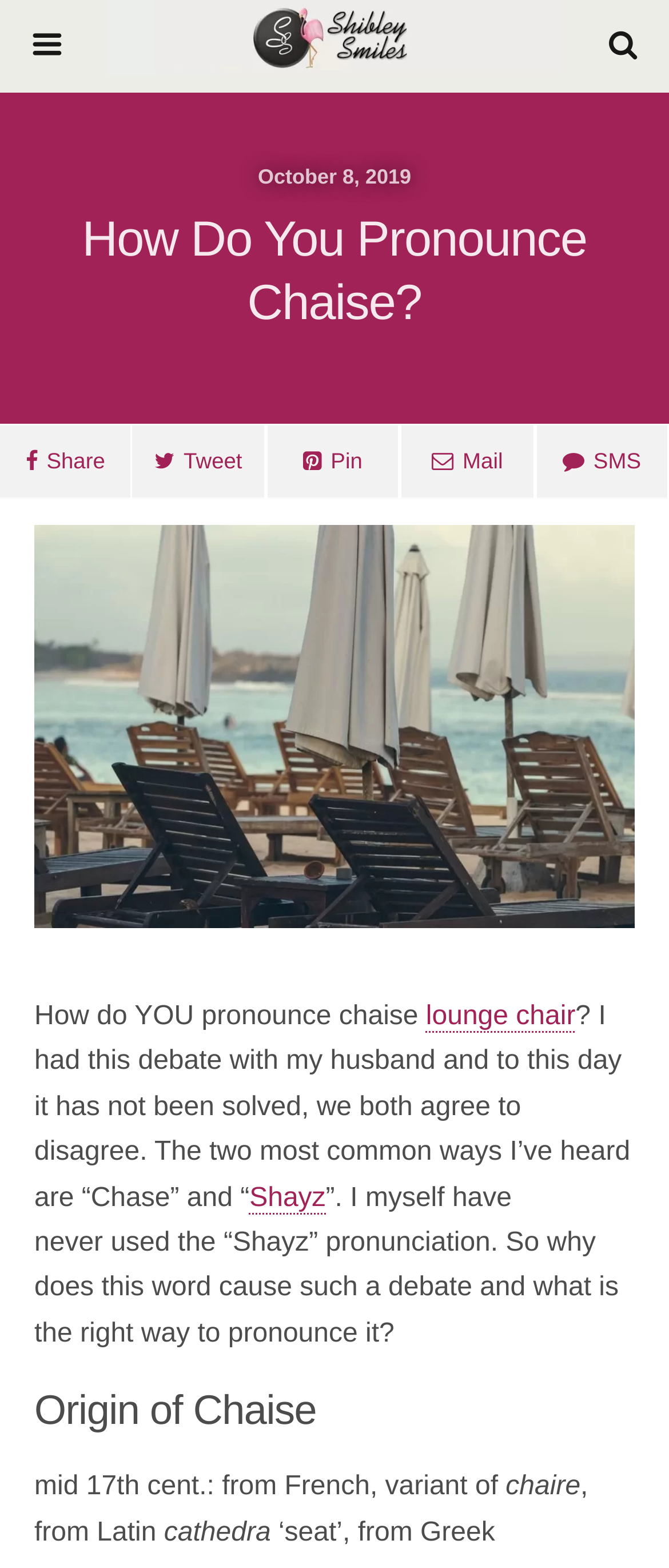Use a single word or phrase to answer the question:
What is the topic of the article?

Chaise lounge pronunciation